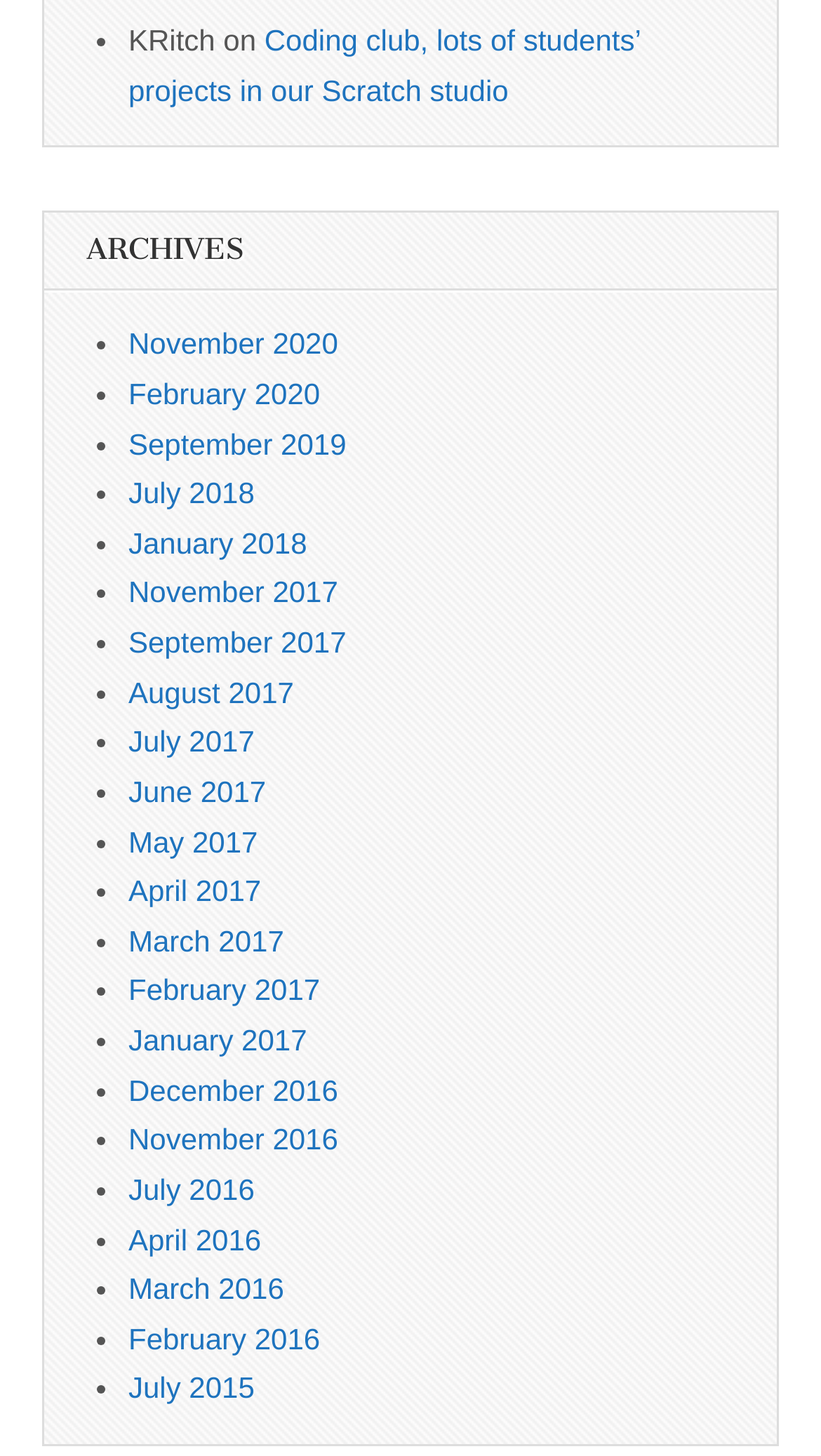Please determine the bounding box of the UI element that matches this description: July 2016. The coordinates should be given as (top-left x, top-left y, bottom-right x, bottom-right y), with all values between 0 and 1.

[0.156, 0.805, 0.31, 0.828]